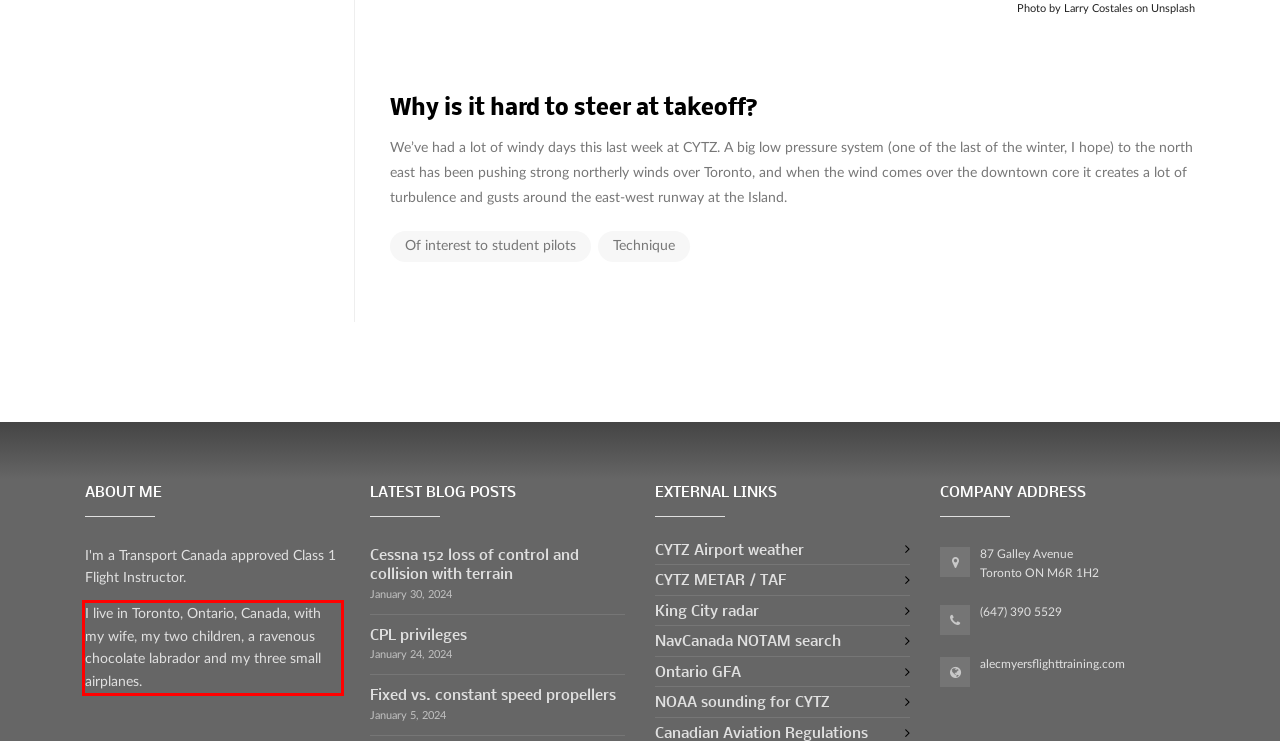Please identify the text within the red rectangular bounding box in the provided webpage screenshot.

I live in Toronto, Ontario, Canada, with my wife, my two children, a ravenous chocolate labrador and my three small airplanes.